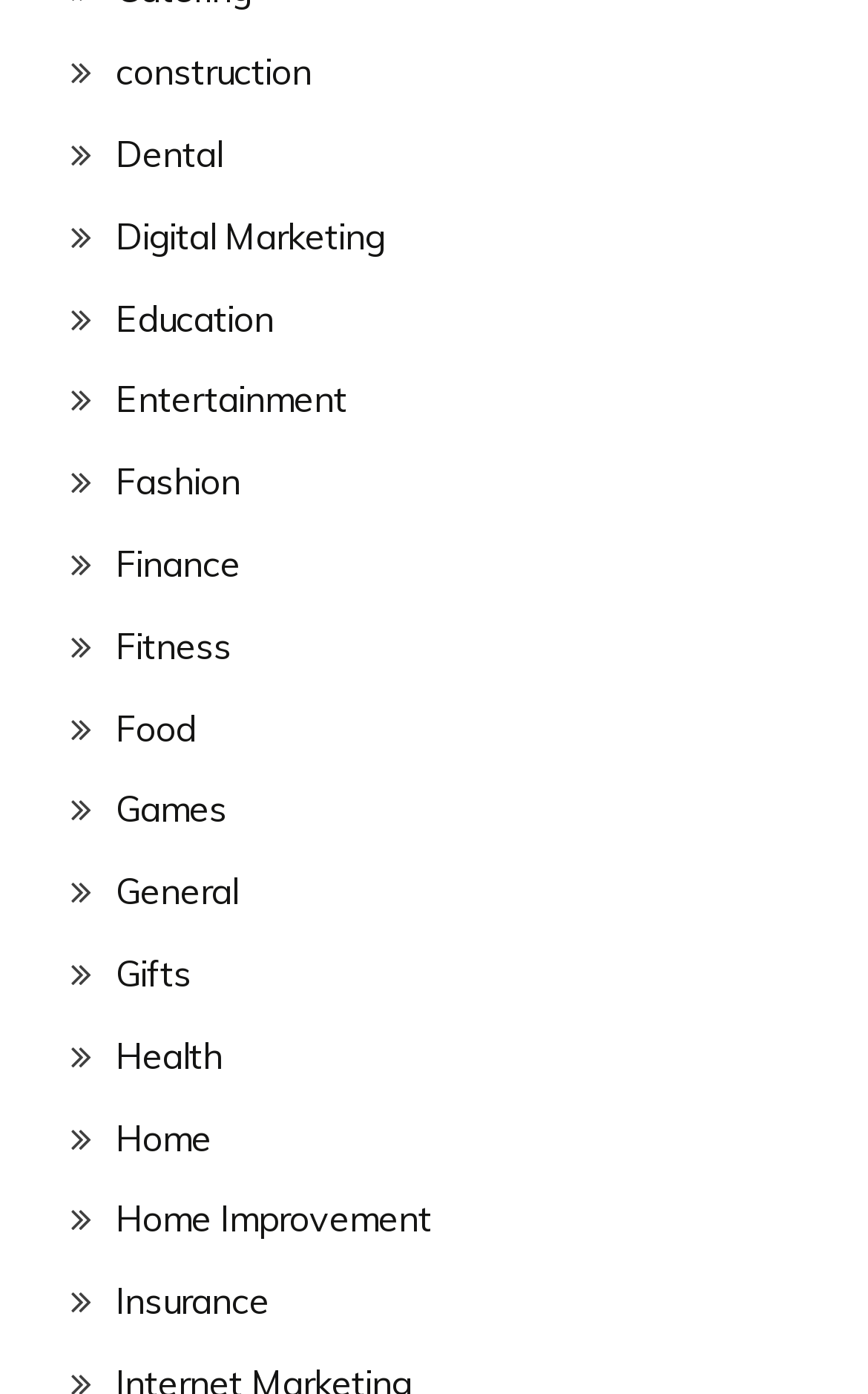Please identify the bounding box coordinates of the area that needs to be clicked to fulfill the following instruction: "click on the 'Our Team' link."

None